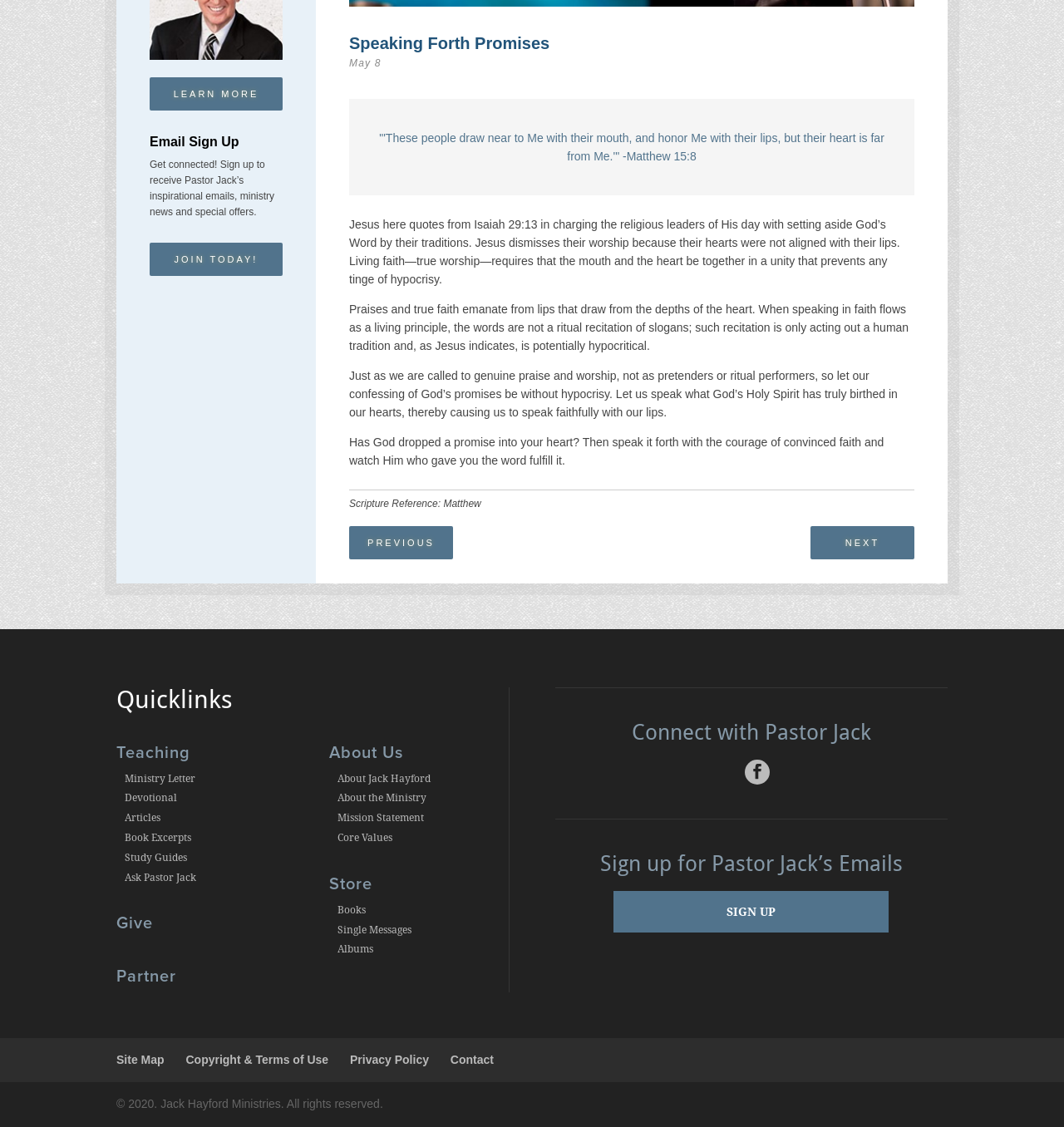Based on the description "Magical Forest Illustration", find the bounding box of the specified UI element.

None